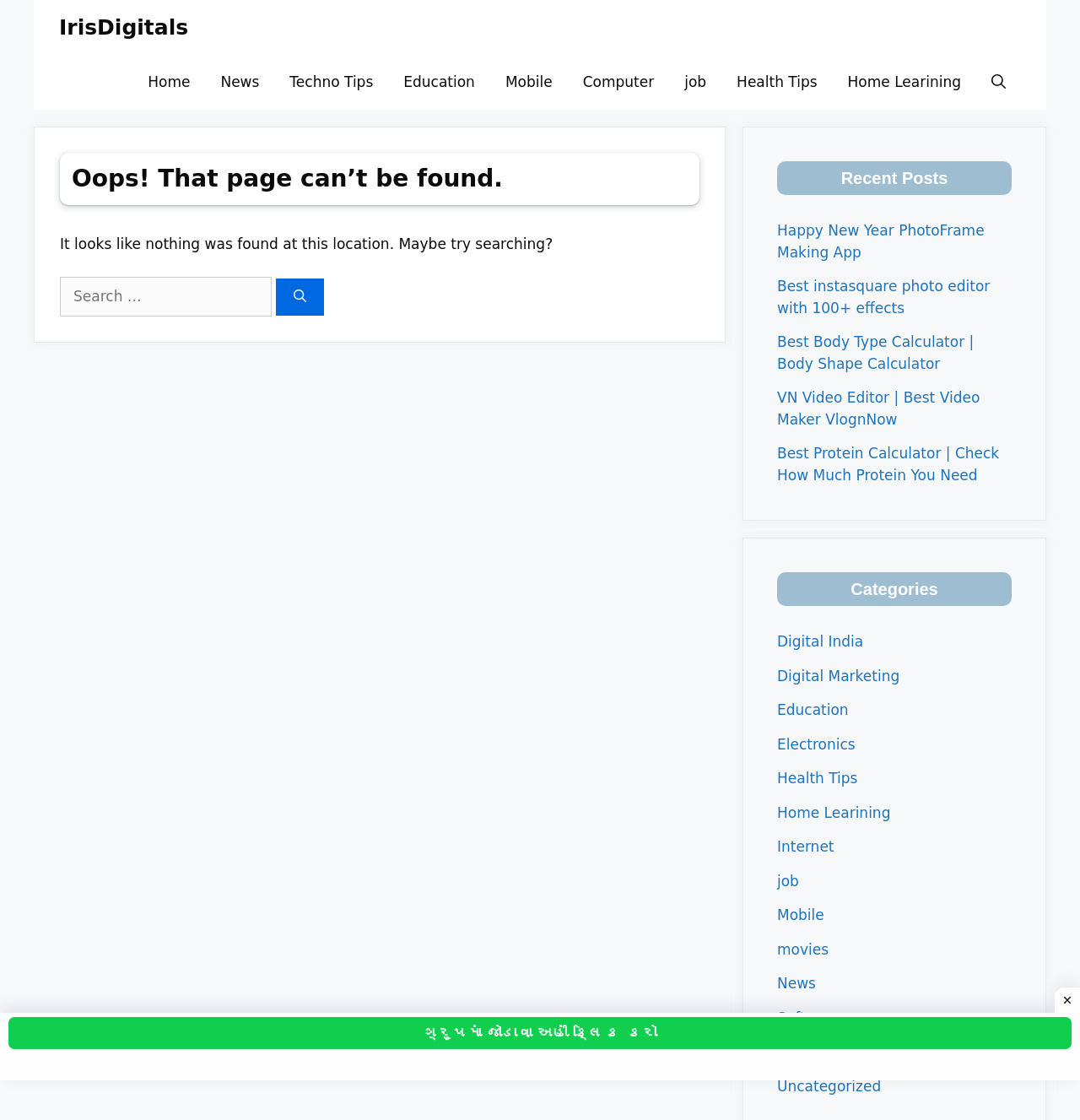Give a one-word or one-phrase response to the question: 
What is the purpose of the search box?

To search for content